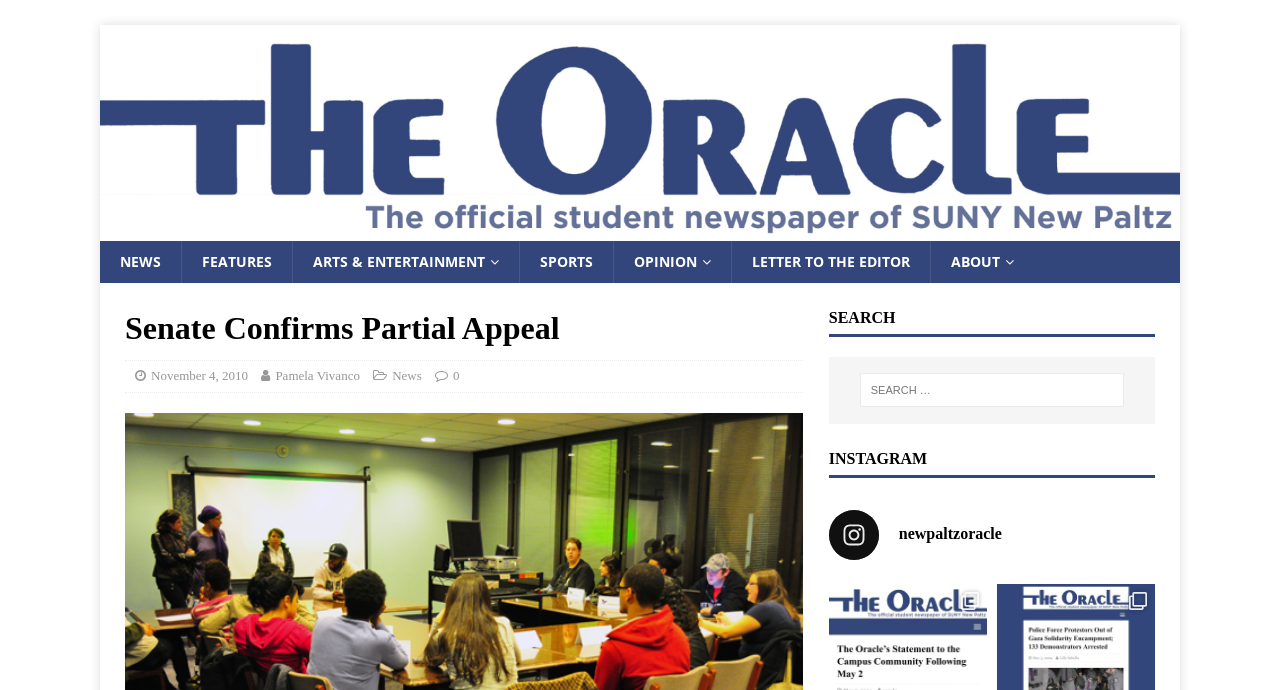Provide the bounding box coordinates of the area you need to click to execute the following instruction: "read about senate confirms partial appeal".

[0.098, 0.447, 0.627, 0.507]